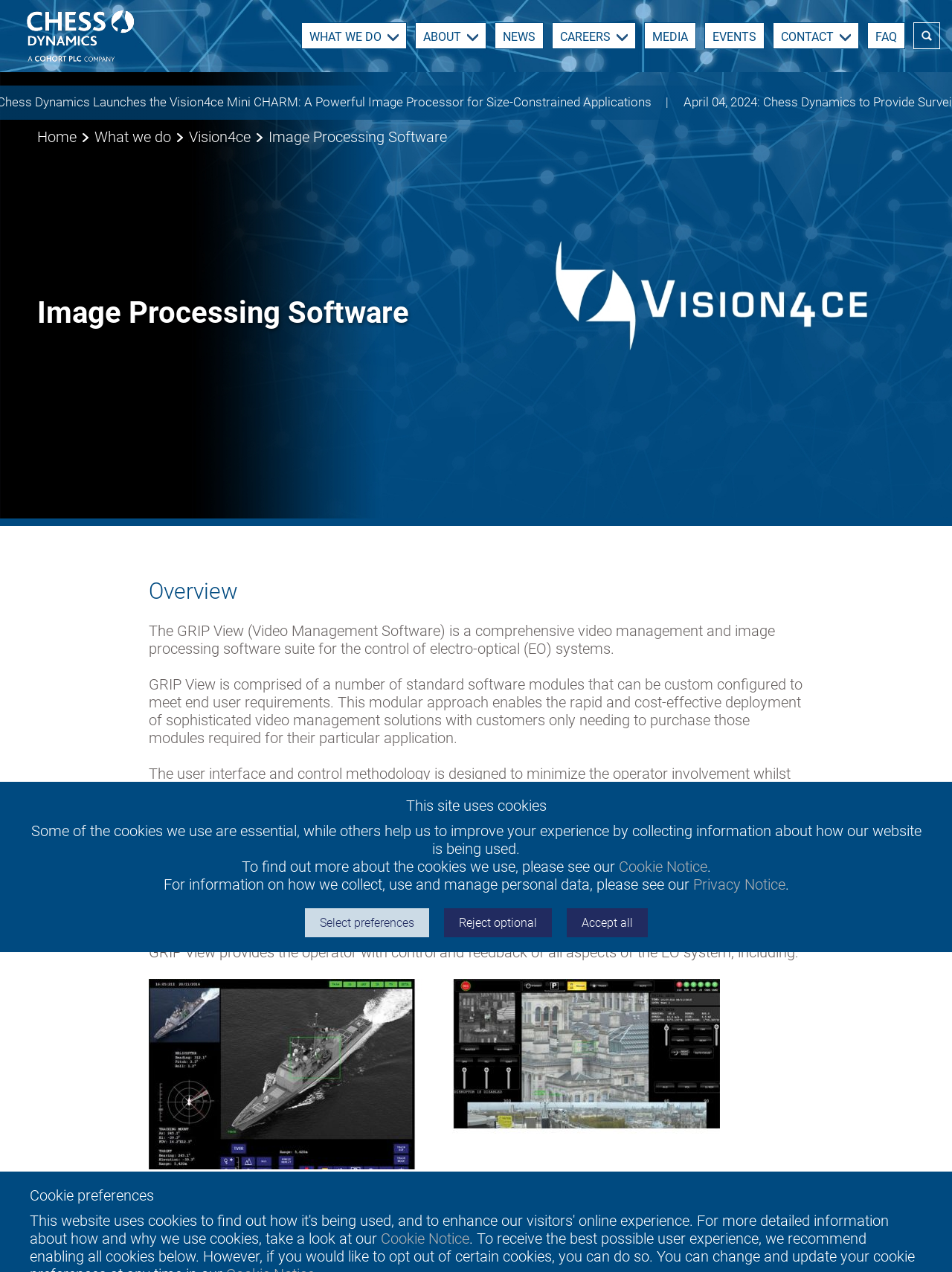Given the description: "Cookie Notice", determine the bounding box coordinates of the UI element. The coordinates should be formatted as four float numbers between 0 and 1, [left, top, right, bottom].

[0.4, 0.967, 0.493, 0.981]